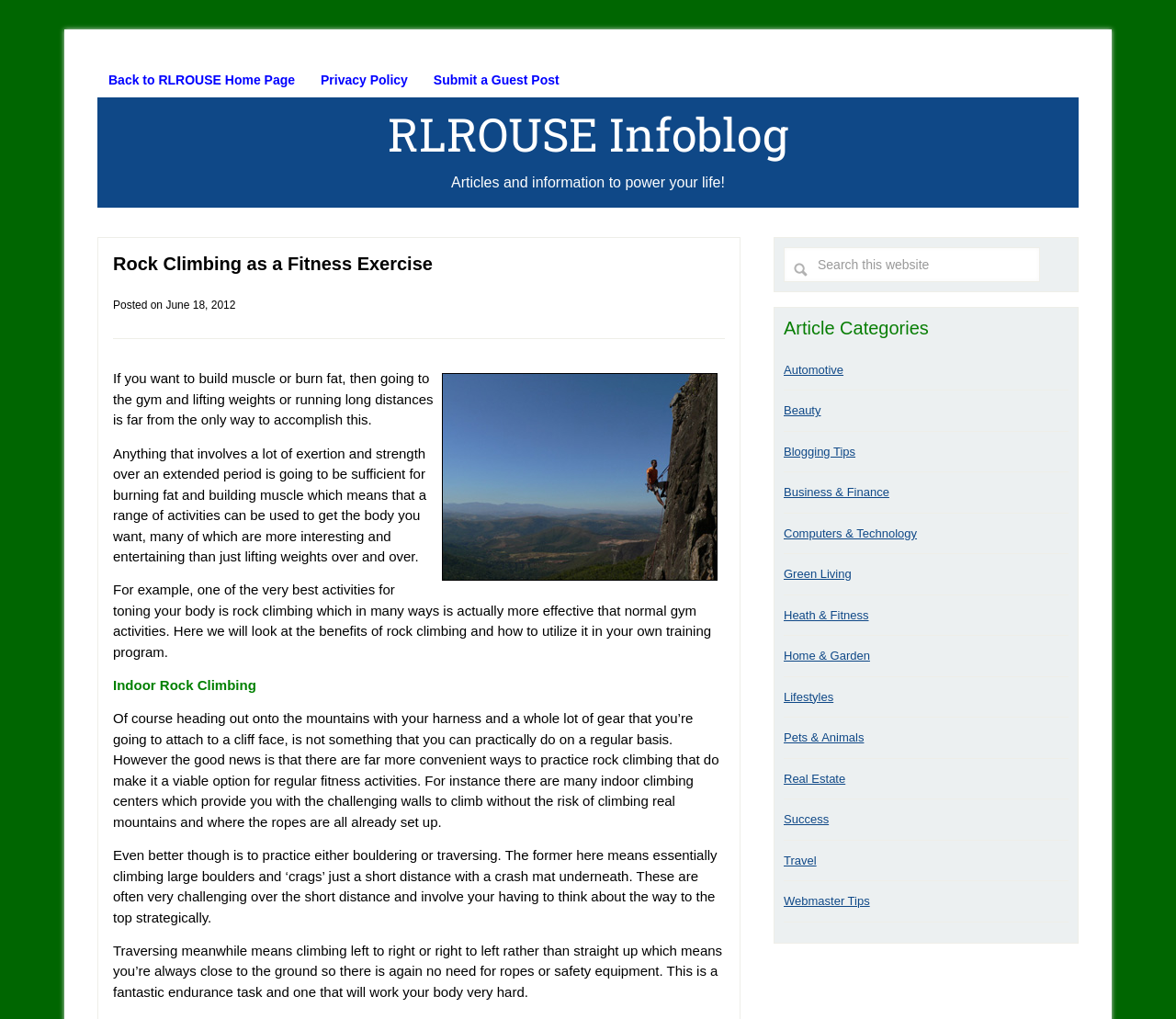What is the purpose of indoor climbing centers?
Using the image as a reference, give a one-word or short phrase answer.

To provide a convenient way to practice rock climbing